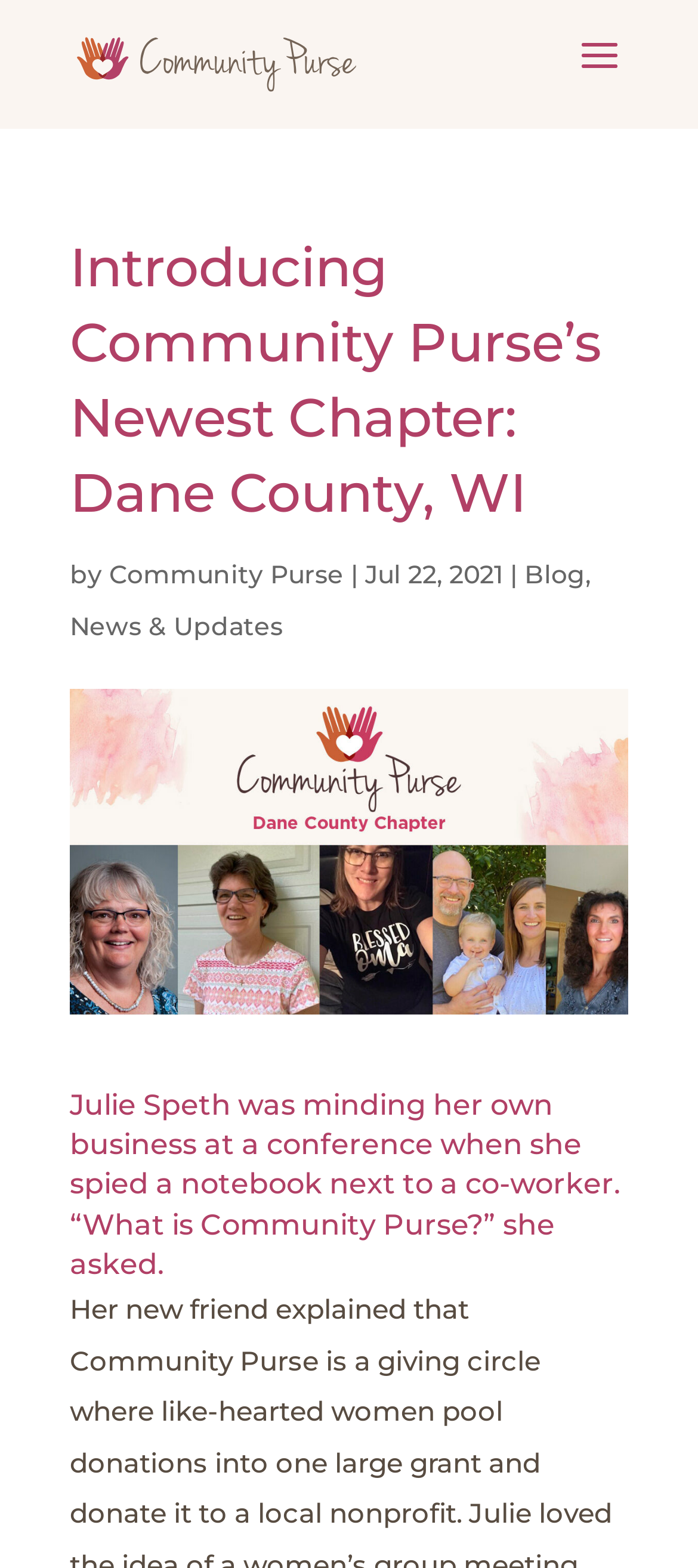What is the topic of the article?
Give a comprehensive and detailed explanation for the question.

The topic of the article can be inferred from the main heading 'Introducing Community Purse’s Newest Chapter: Dane County, WI' which suggests that the article is about Community Purse's newest chapter in Dane County, WI.